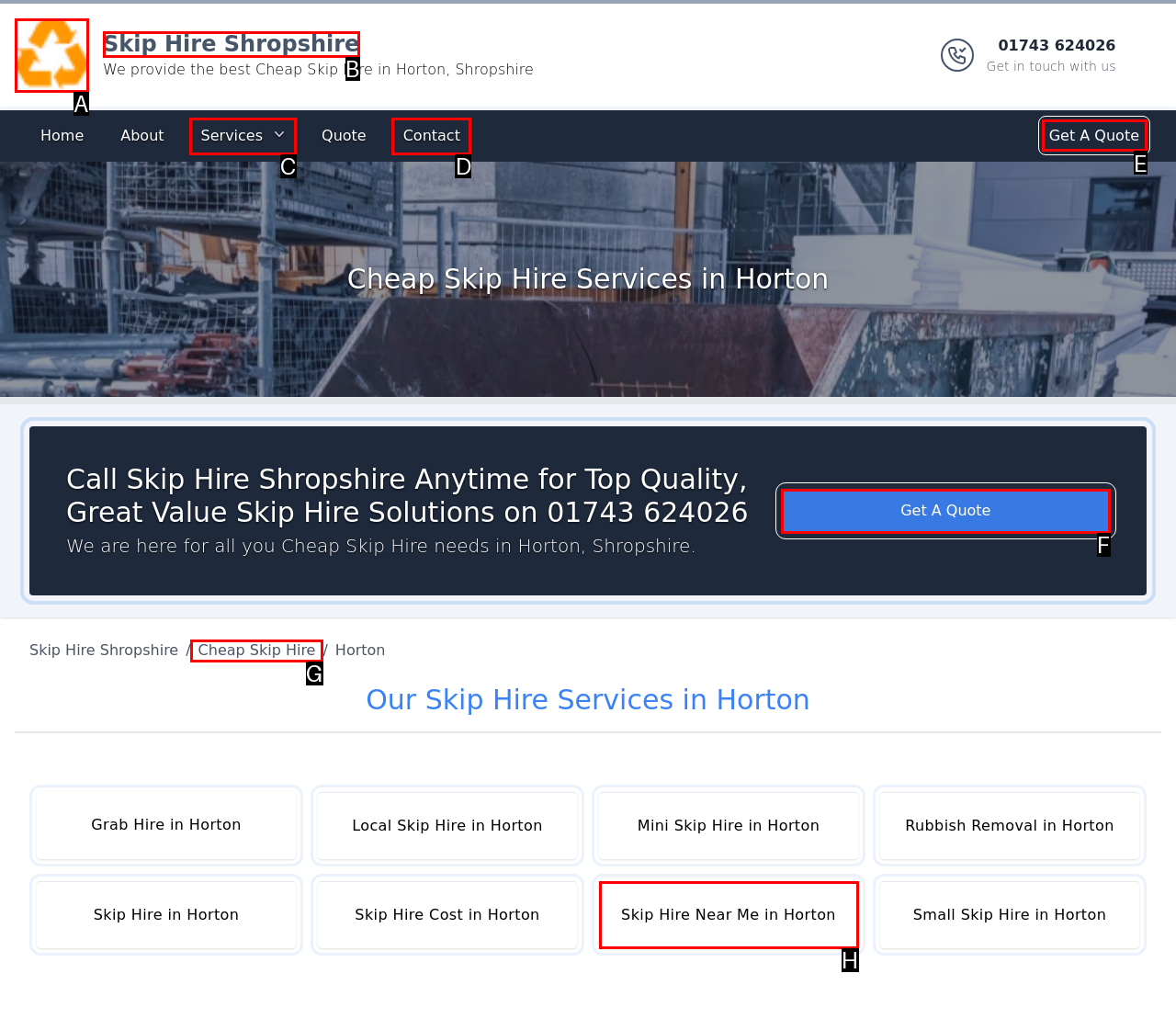Tell me the letter of the UI element to click in order to accomplish the following task: Get a quote for skip hire
Answer with the letter of the chosen option from the given choices directly.

E